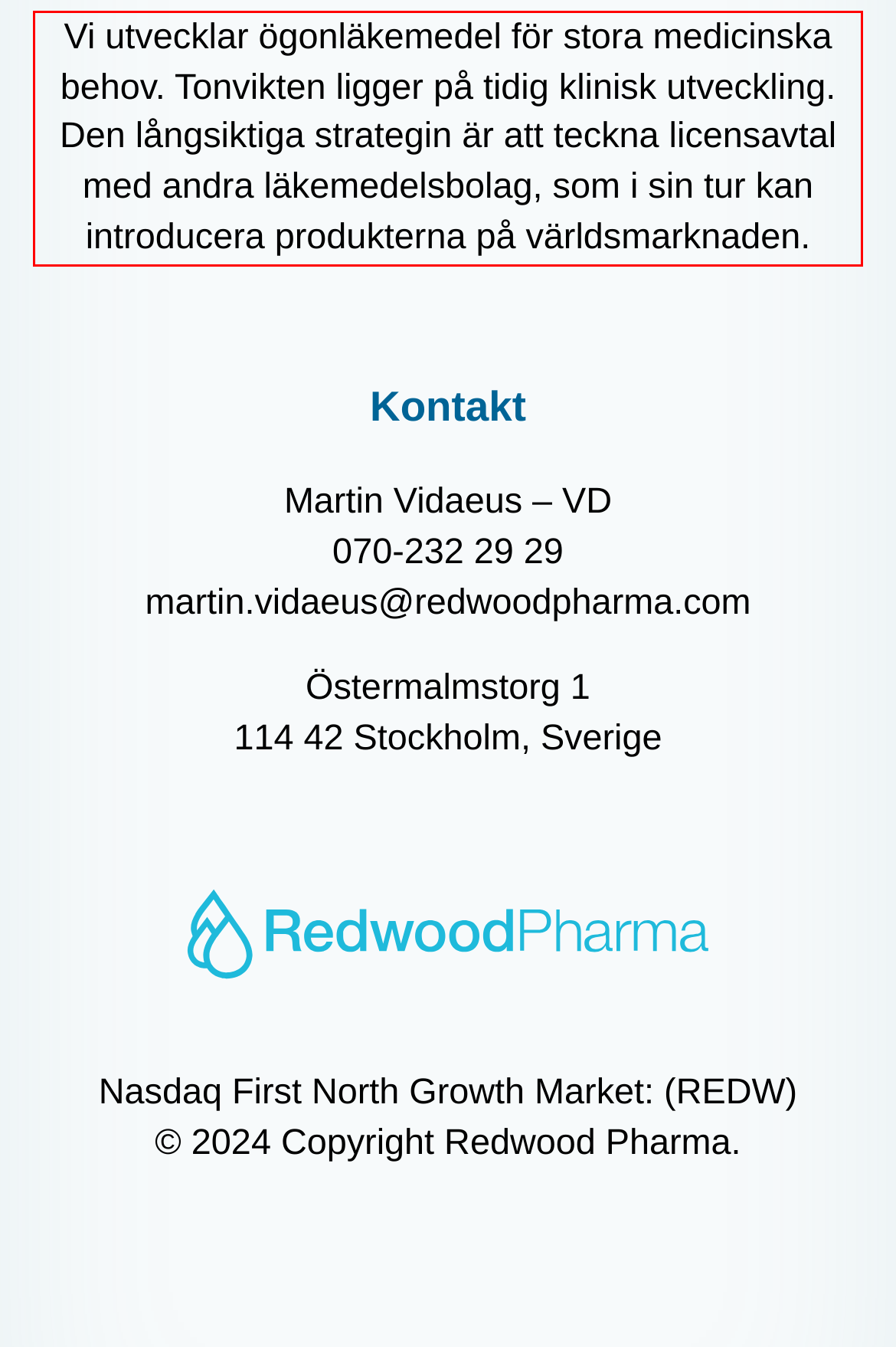Examine the webpage screenshot, find the red bounding box, and extract the text content within this marked area.

Vi utvecklar ögonläkemedel för stora medicinska behov. Tonvikten ligger på tidig klinisk utveckling. Den långsiktiga strategin är att teckna licensavtal med andra läkemedelsbolag, som i sin tur kan introducera produkterna på världsmarknaden.